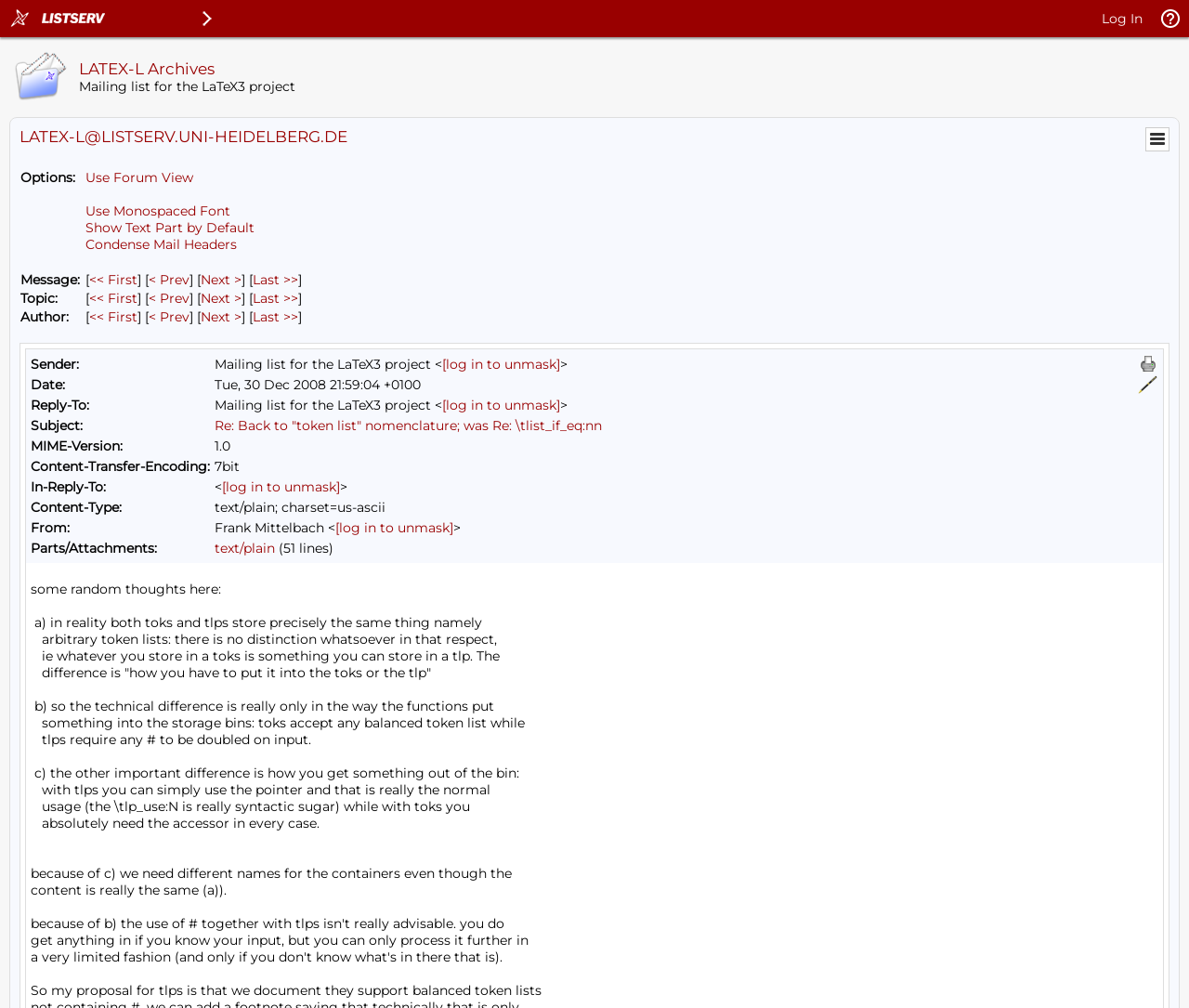Identify the bounding box coordinates of the specific part of the webpage to click to complete this instruction: "Print".

[0.957, 0.351, 0.974, 0.371]